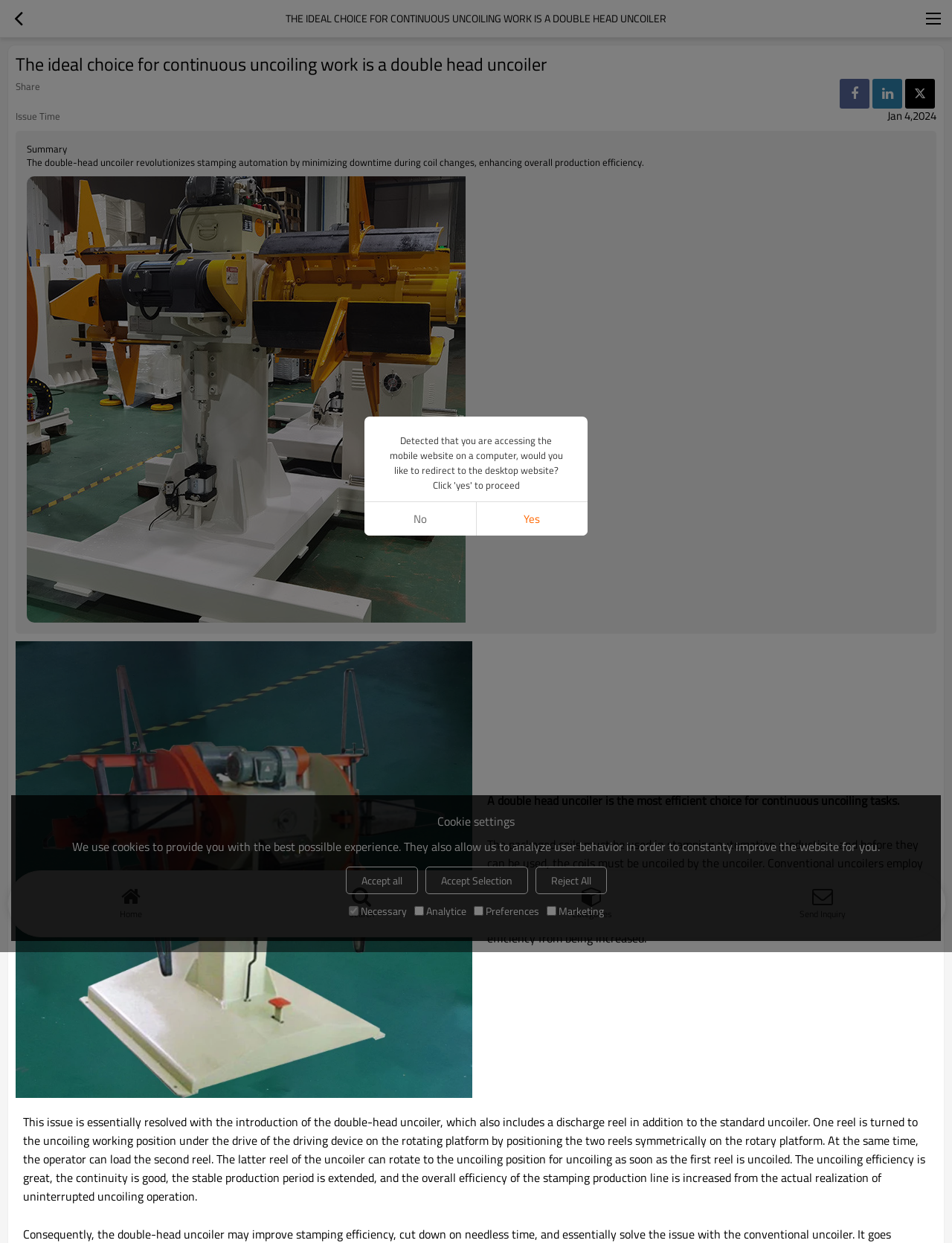Answer the following query concisely with a single word or phrase:
What is the ideal choice for continuous uncoiling work?

Double head uncoiler